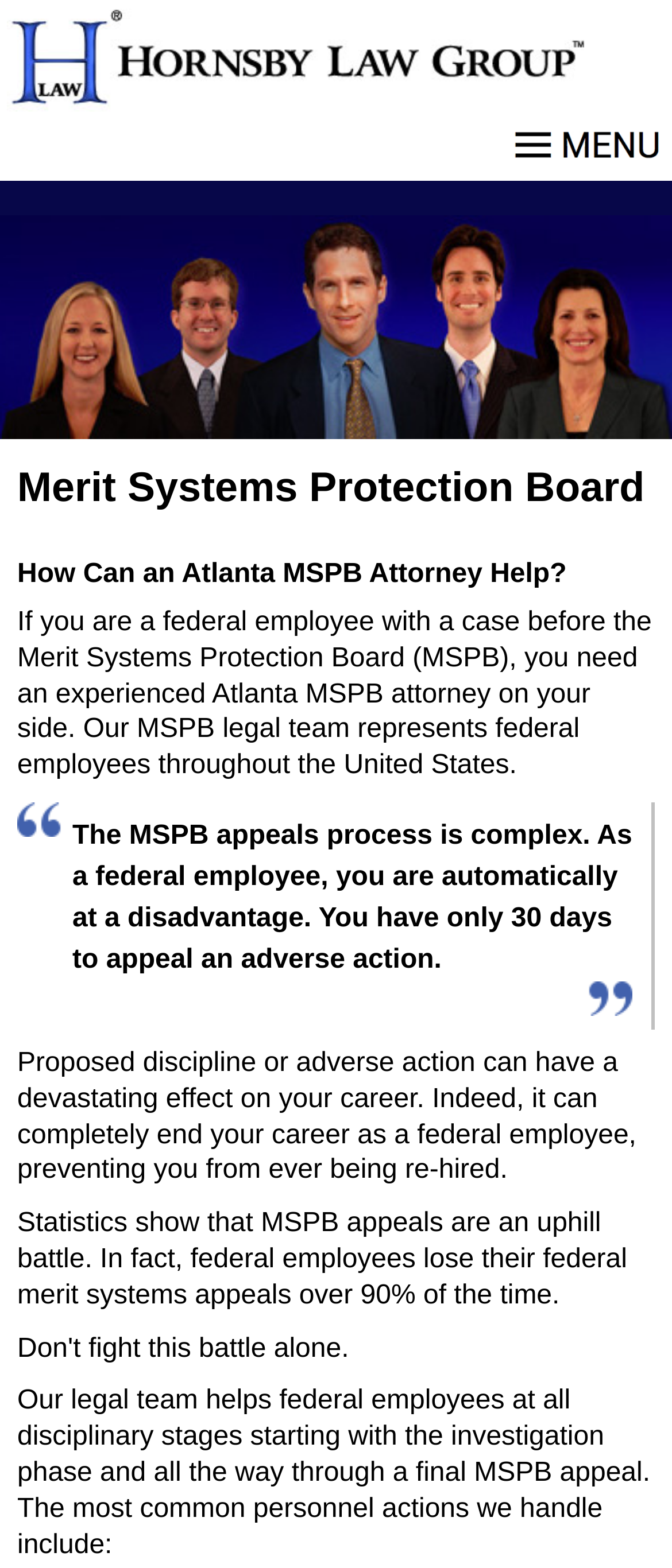Extract the heading text from the webpage.

How Can an Atlanta MSPB Attorney Help?